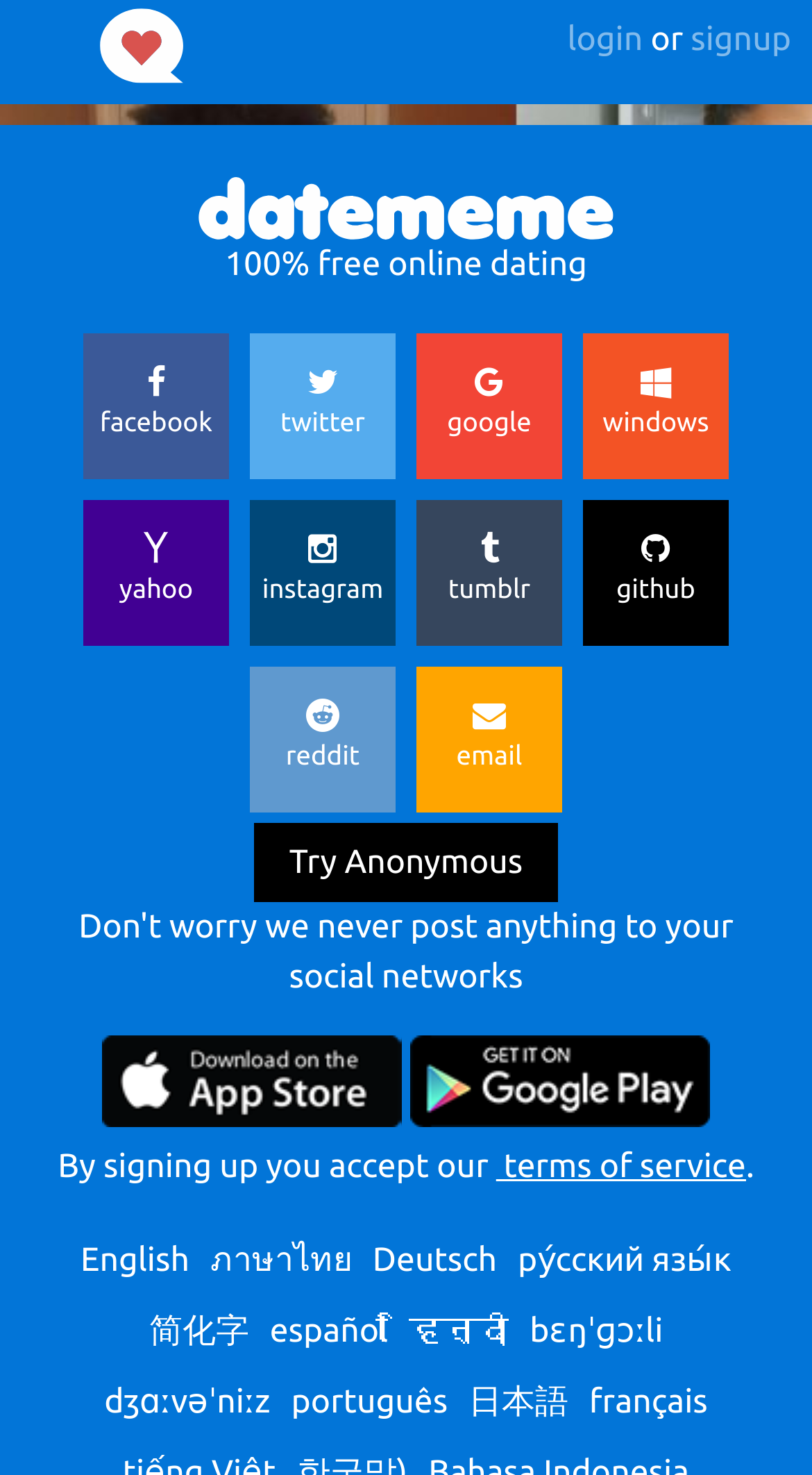Give a one-word or short phrase answer to the question: 
What is the purpose of this website?

Online dating